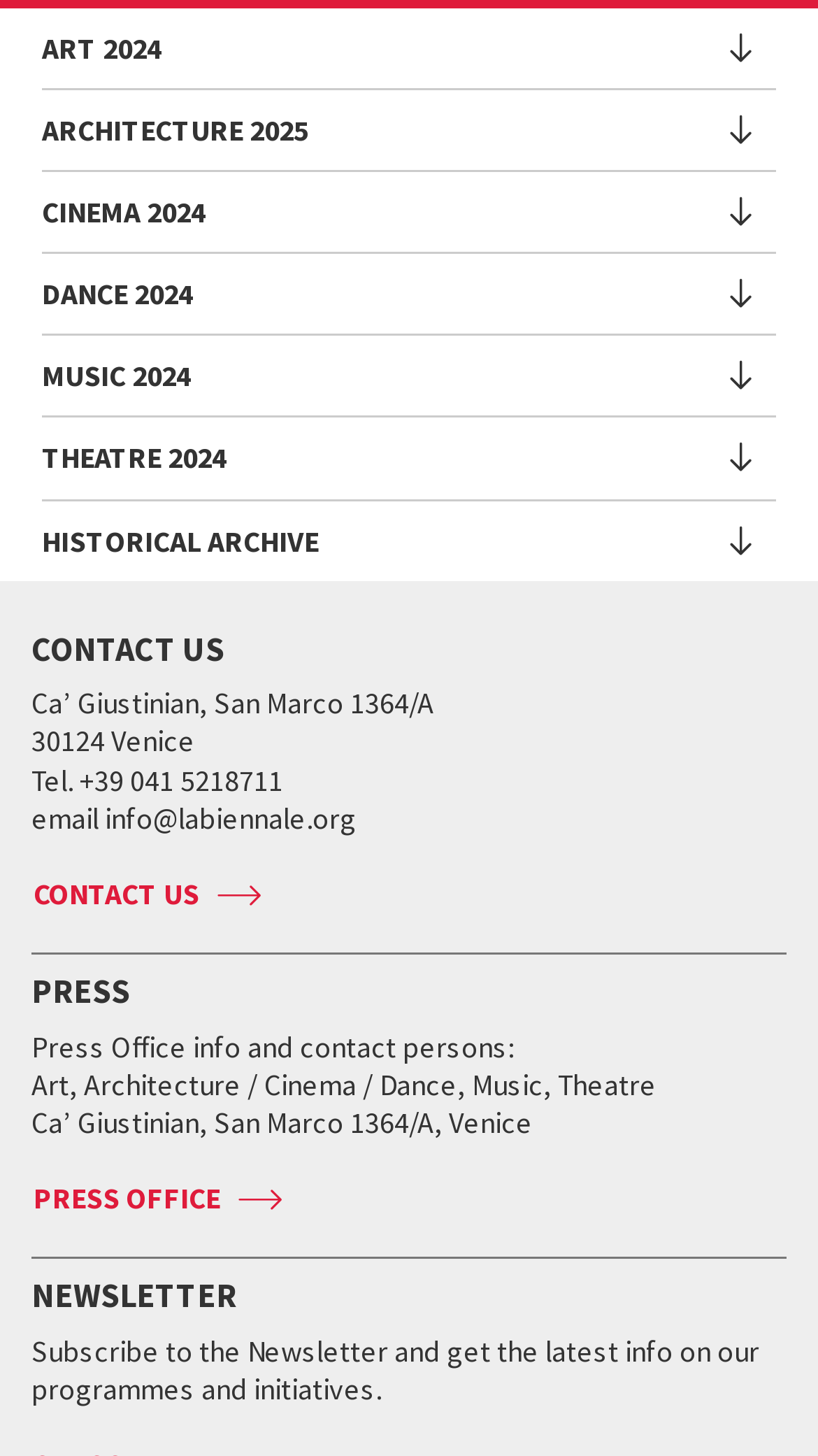Show the bounding box coordinates of the region that should be clicked to follow the instruction: "Learn about Biennale College Arte."

[0.051, 0.302, 0.949, 0.34]